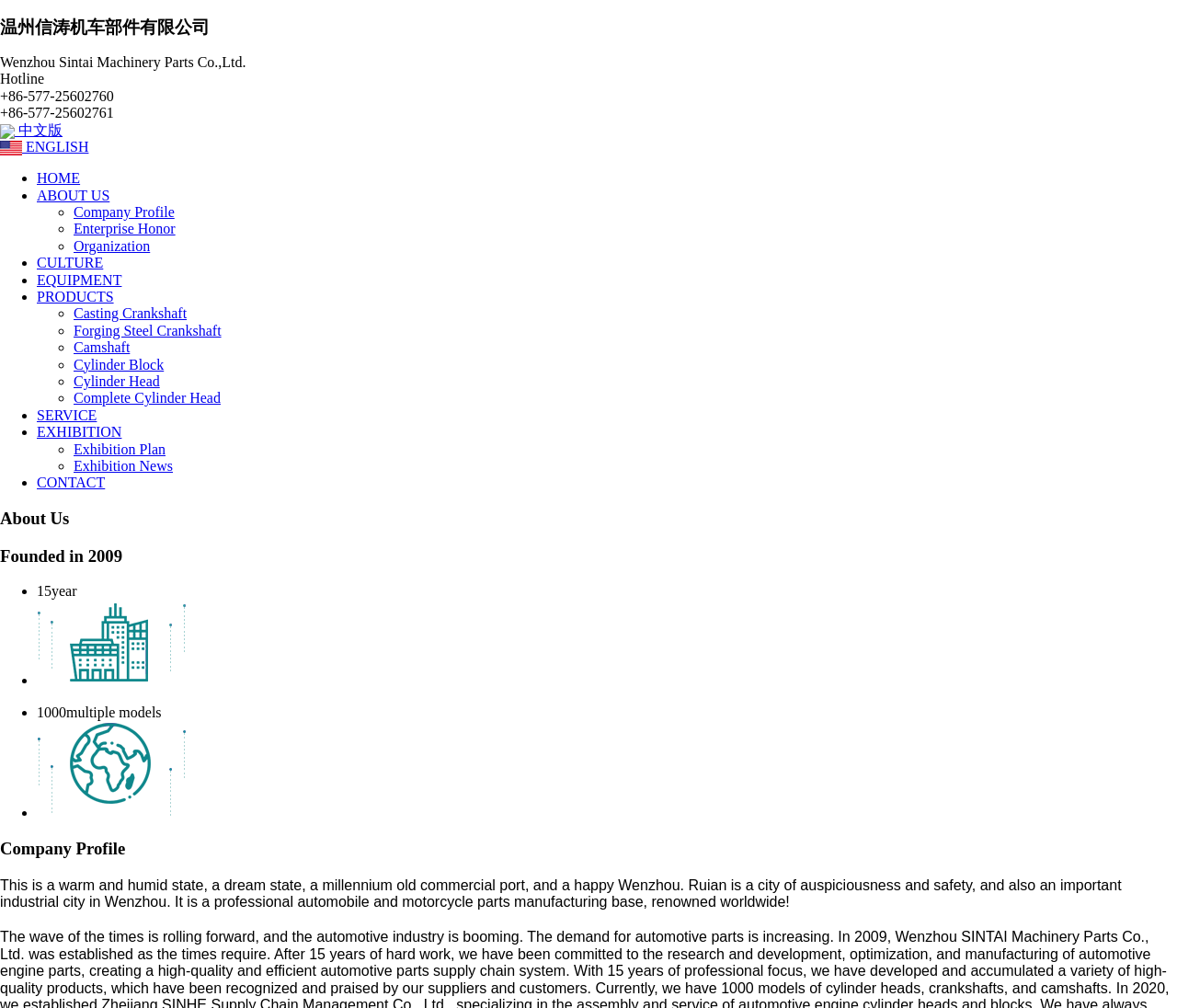Please identify the bounding box coordinates of the area I need to click to accomplish the following instruction: "Click on 'Beyond Intranet’s Power Automate and SharePoint solutions for healthcare'".

None